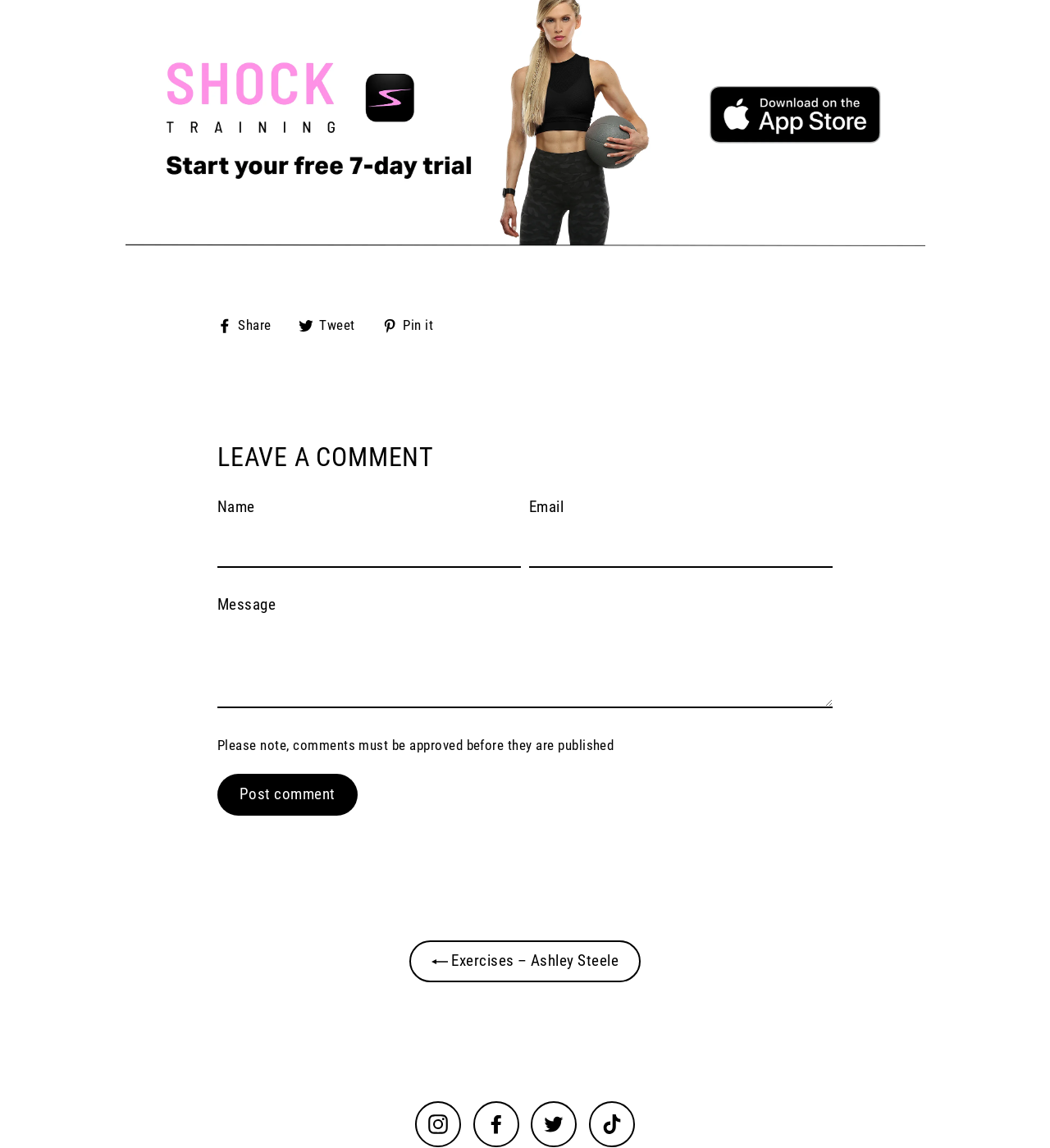What is the purpose of the 'Post comment' button?
Answer the question with as much detail as you can, using the image as a reference.

The 'Post comment' button is likely used to submit the comment after the user has filled in the required information in the textboxes, as it is a common pattern in commenting systems.